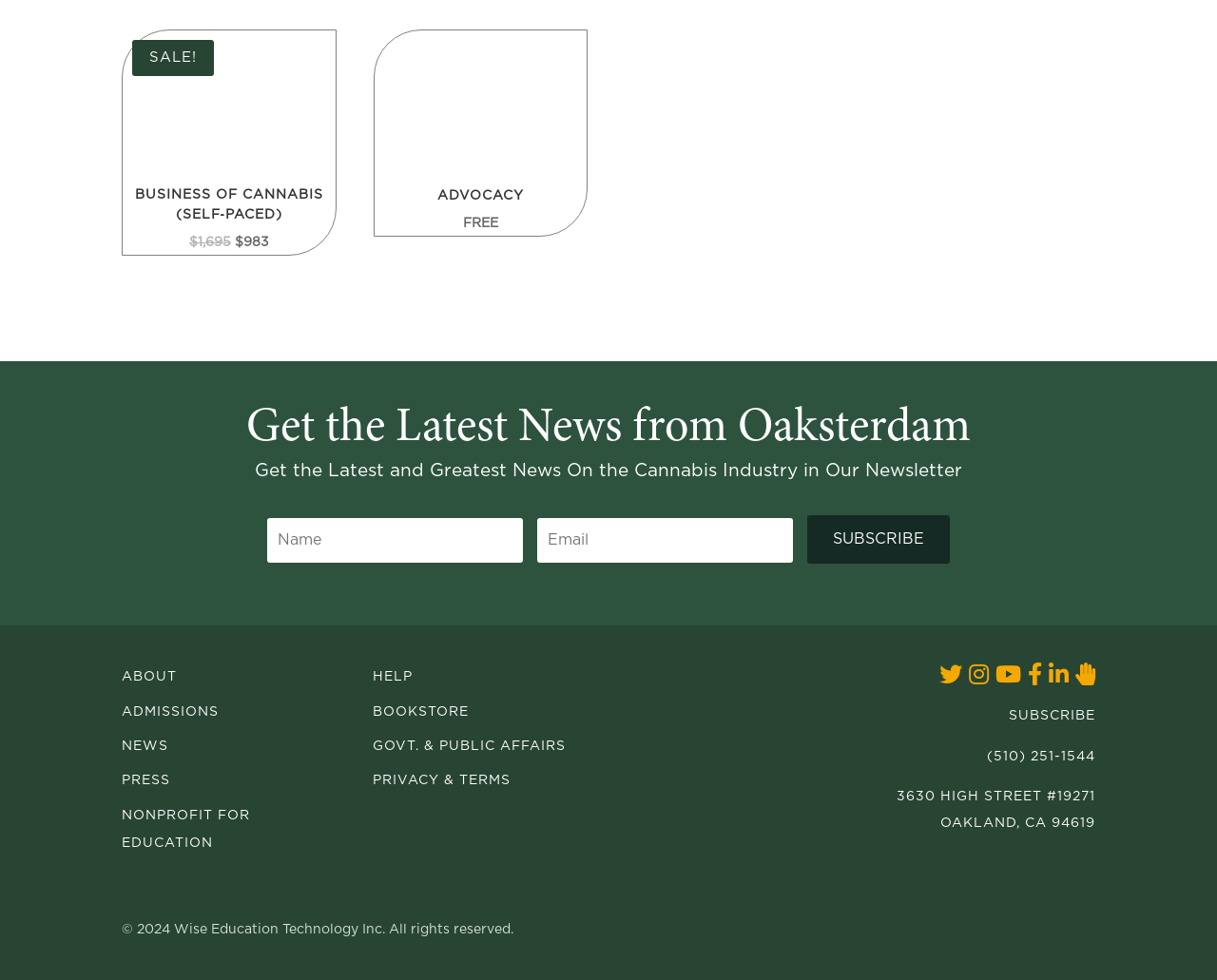Indicate the bounding box coordinates of the clickable region to achieve the following instruction: "Get information on advocacy."

[0.308, 0.031, 0.482, 0.24]